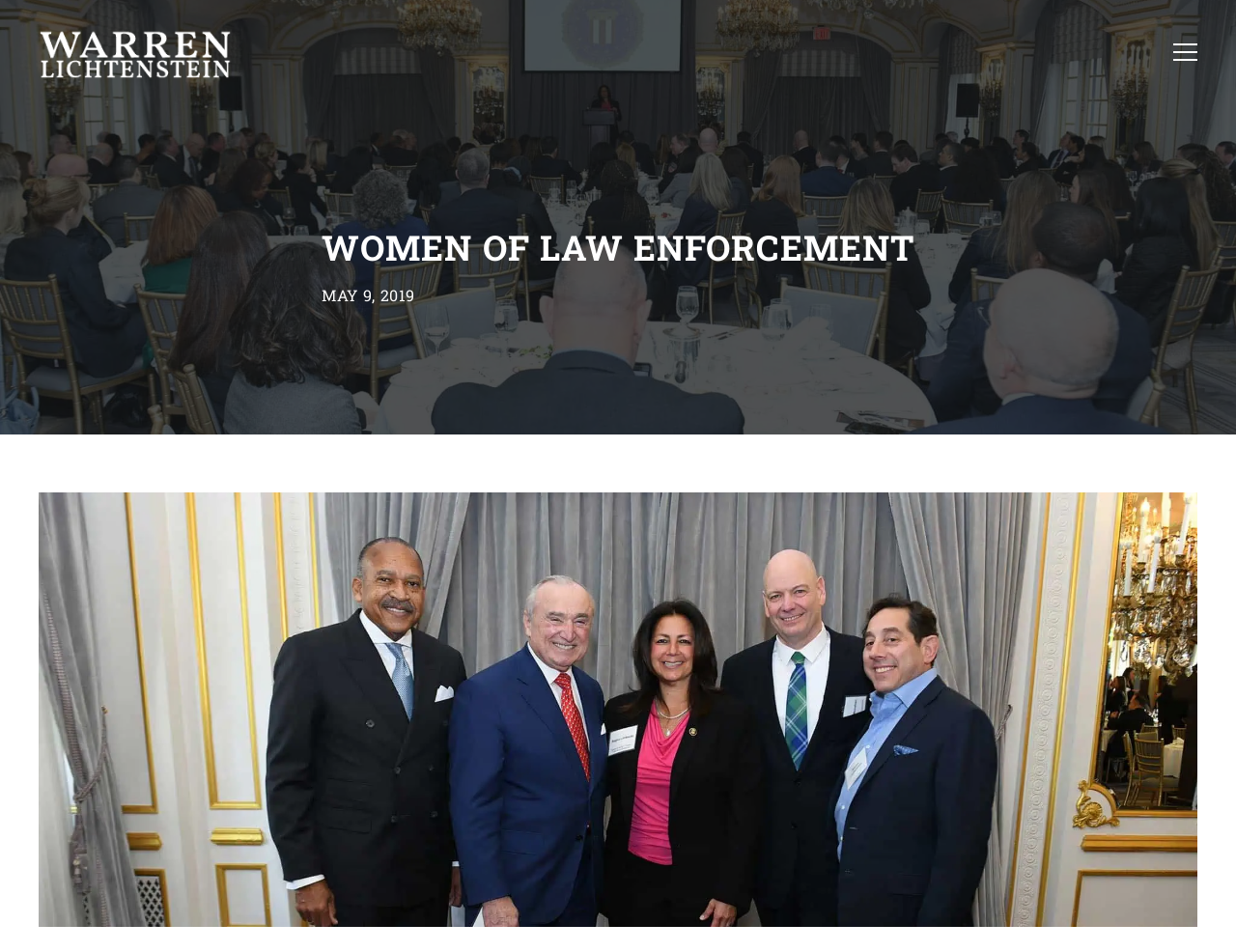Identify the main heading of the webpage and provide its text content.

WOMEN OF LAW ENFORCEMENT